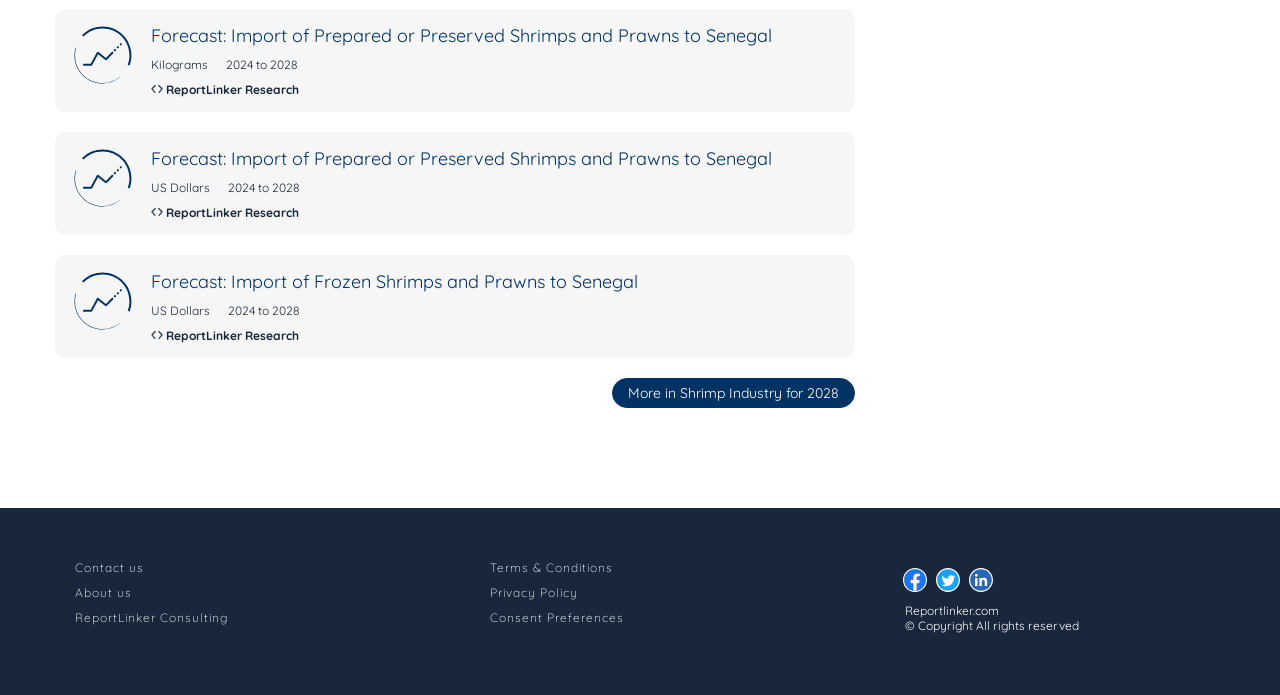What is the link at the bottom of the page?
Please provide a comprehensive answer based on the information in the image.

The webpage provides forecasts for the import of prepared or preserved shrimps and prawns, and frozen shrimps and prawns to Senegal. At the bottom of the page, there is a link mentioned as 'More in Shrimp Industry for 2028', which is likely to provide more information or related content.